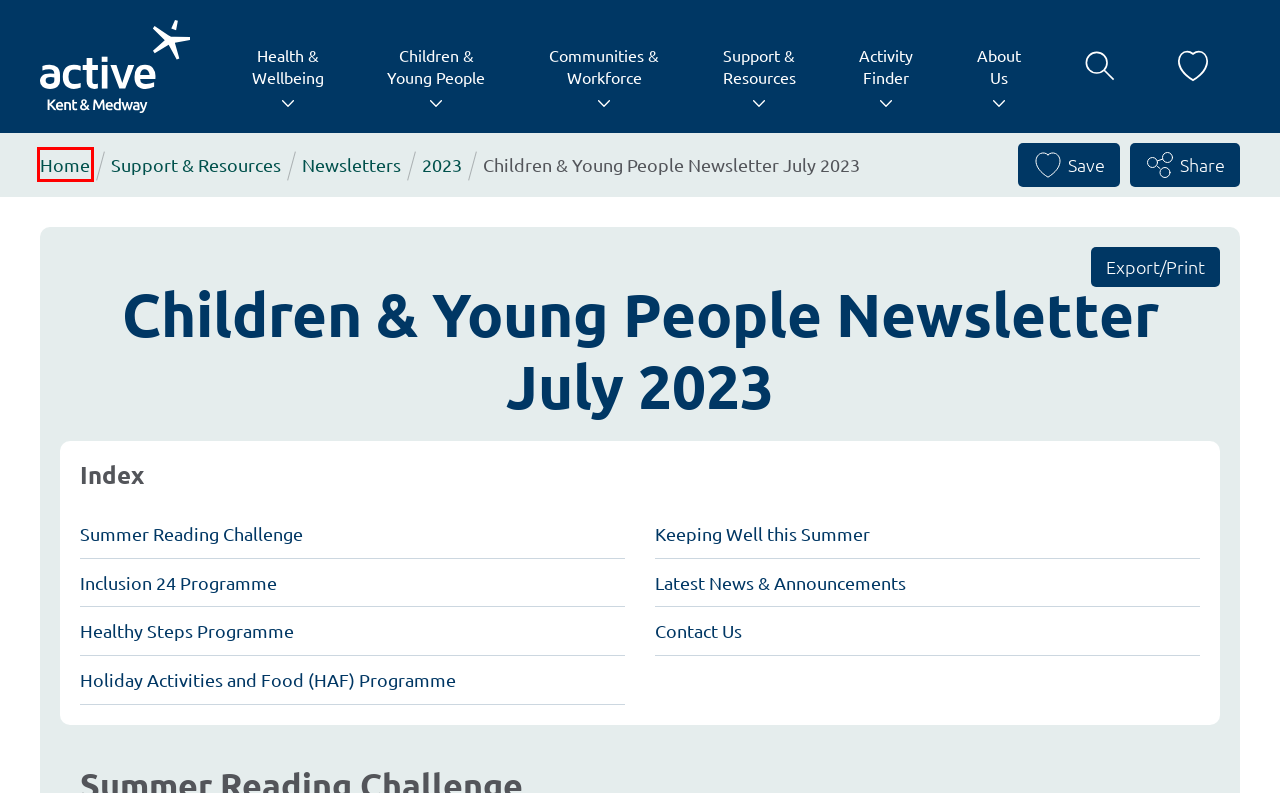You have a screenshot of a webpage with a red bounding box around an element. Select the webpage description that best matches the new webpage after clicking the element within the red bounding box. Here are the descriptions:
A. Activity Finder - ActiveKent
B. Support & Resources - ActiveKent
C. Newsletters - ActiveKent
D. About Us - ActiveKent
E. Welcome to Active Kent & Medway - ActiveKent
F. Your Saved Items - ActiveKent
G. Children & Young People - ActiveKent
H. Health & Wellbeing - ActiveKent

E